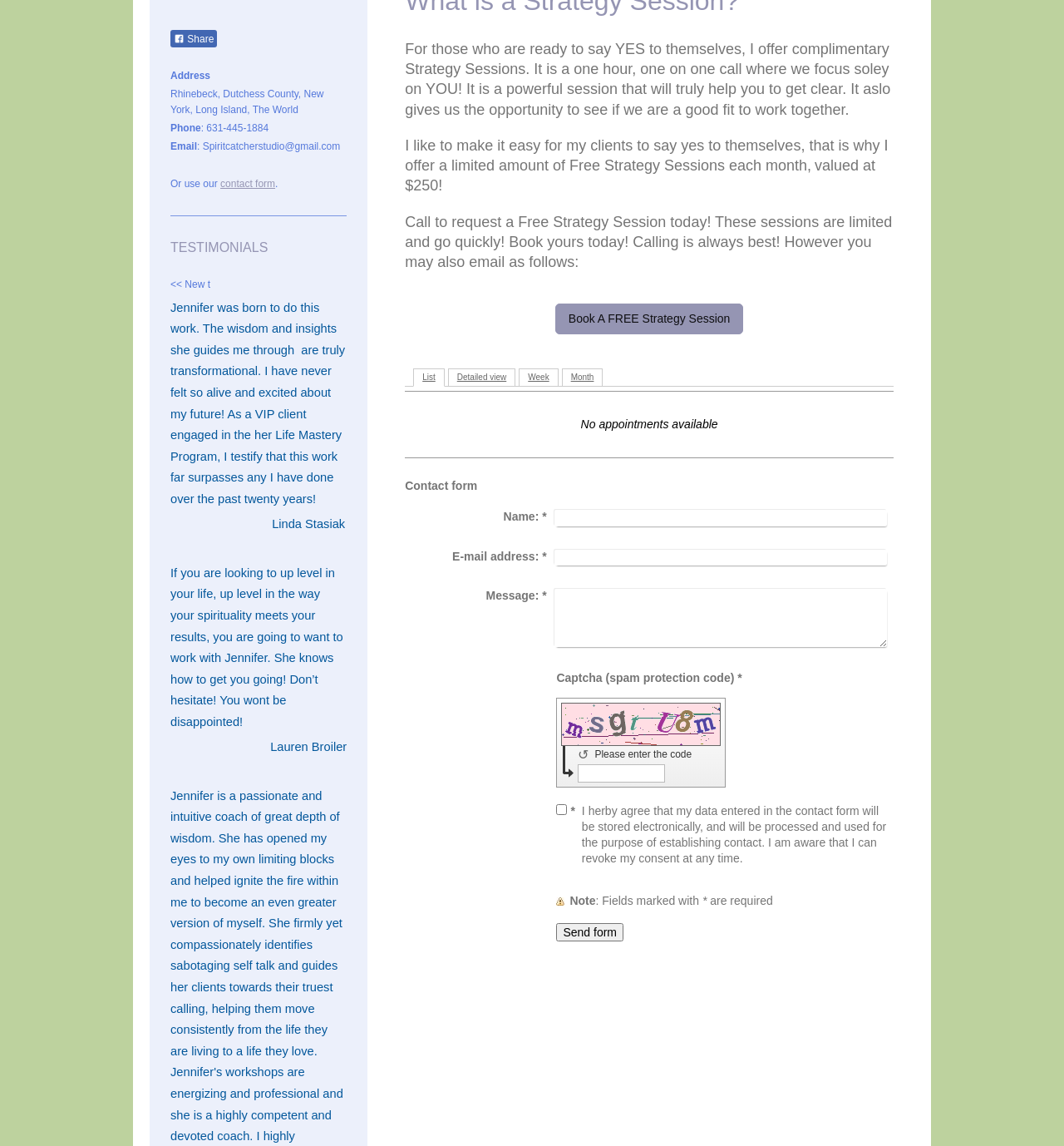Please find the bounding box coordinates in the format (top-left x, top-left y, bottom-right x, bottom-right y) for the given element description. Ensure the coordinates are floating point numbers between 0 and 1. Description: Detailed view

[0.421, 0.322, 0.485, 0.338]